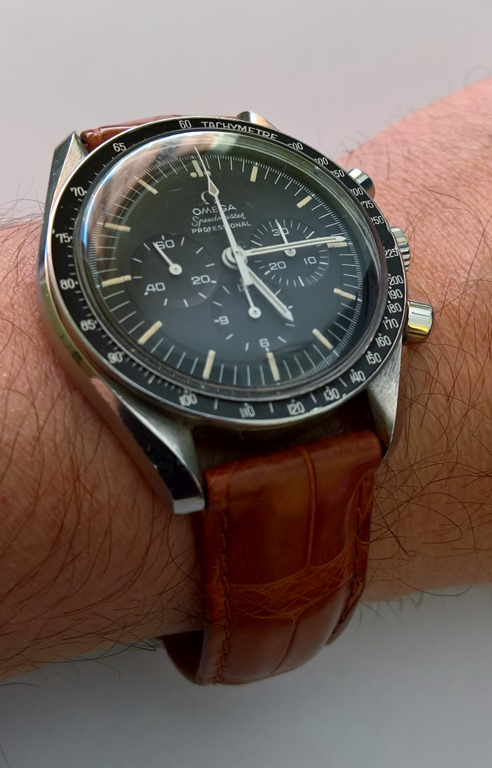Describe all significant details and elements found in the image.

This image showcases a classic Omega Speedmaster, renowned for its iconic design and historical significance, particularly in space exploration. The watch features a sleek black dial with chronograph functions, including three subdials for precise timing measurements. The stainless steel case reflects a polished finish, while the tachymetric scale on the bezel enhances its functionality for measuring speed. 

It's paired with a rich brown leather strap that complements the overall aesthetic, demonstrating an elegant blend of sportiness and sophistication. This particular model, identified as Caliber 861, was produced in November 1971, representing a significant evolution in Omega's timekeeping technology used during NASA missions. The watch is a perfect example of vintage craftsmanship, notable for its pronounced step design on the dial, which contrasts with the smoother finishes introduced in later models. 

For enthusiasts and collectors, this Speedmaster not only serves as a wristwatch but also embodies a piece of horological heritage, famously worn by astronauts, making it a timeless symbol of exploration and precision.